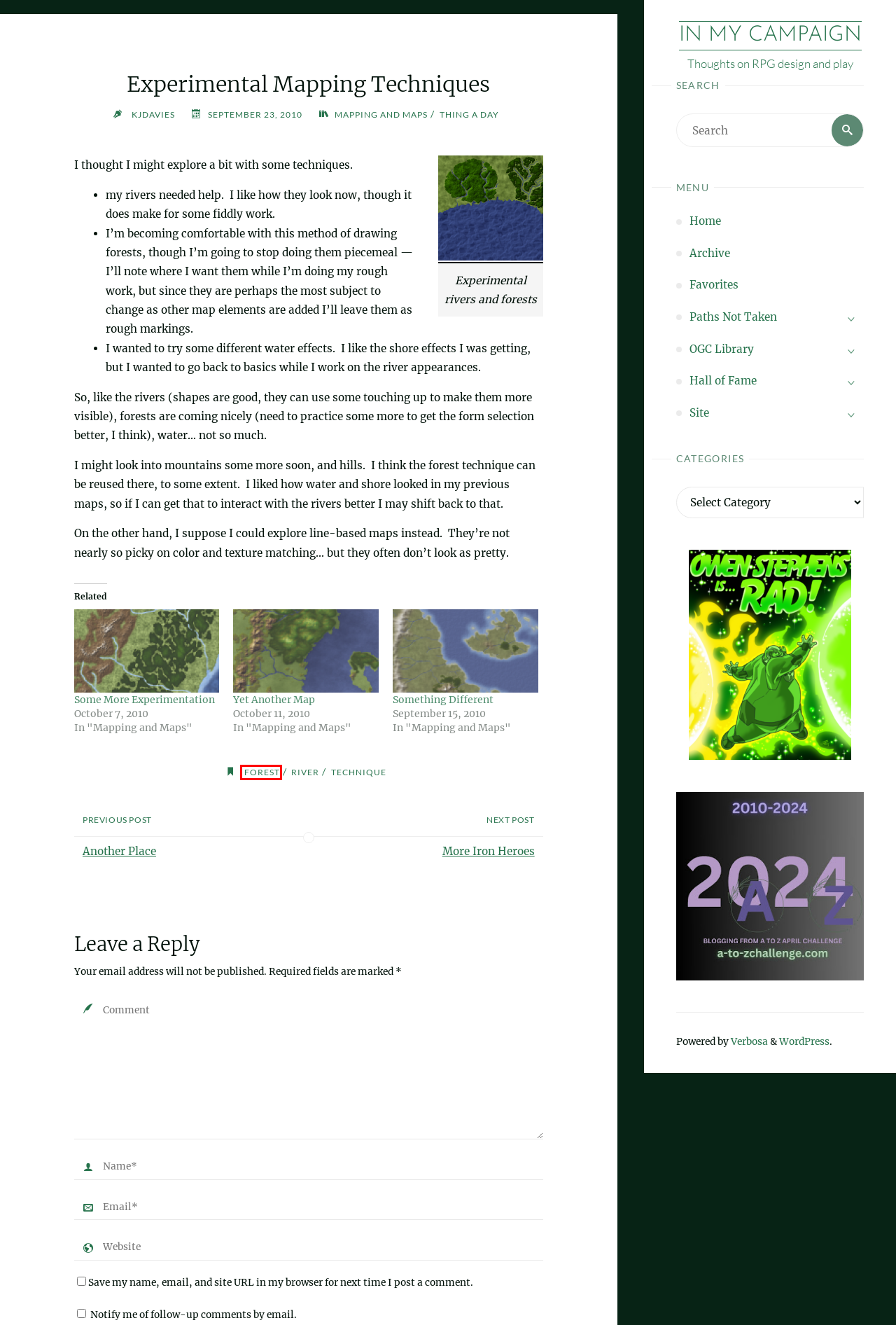You are provided with a screenshot of a webpage containing a red rectangle bounding box. Identify the webpage description that best matches the new webpage after the element in the bounding box is clicked. Here are the potential descriptions:
A. OGC Library – In My Campaign
B. In My Campaign – Thoughts on RPG design and play
C. Archive – In My Campaign
D. Blog Tool, Publishing Platform, and CMS – WordPress.org
E. Another Place – In My Campaign
F. forest – In My Campaign
G. Favorites – In My Campaign
H. Something Different – In My Campaign

F